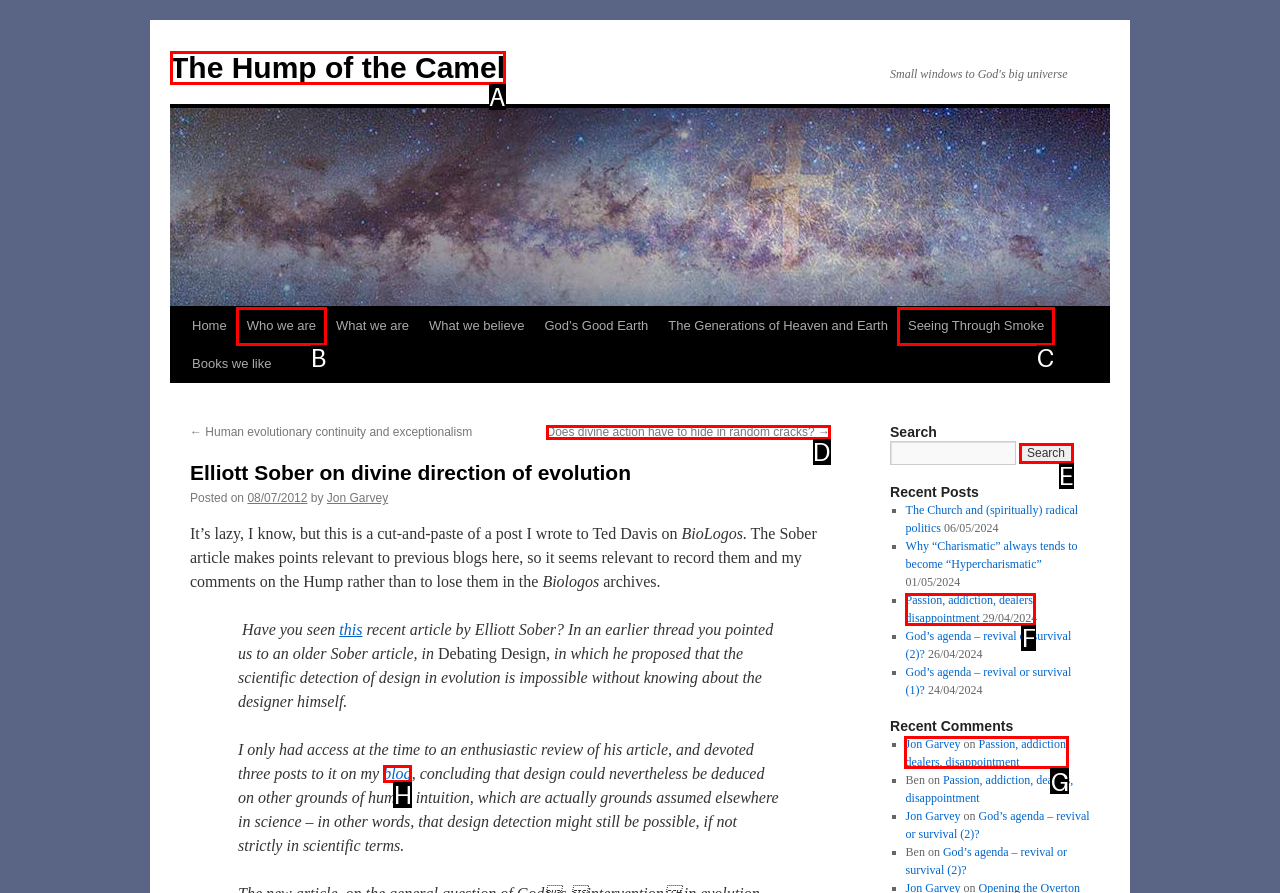Select the HTML element that needs to be clicked to perform the task: View the comments on the post 'Passion, addiction, dealers, disappointment'. Reply with the letter of the chosen option.

G